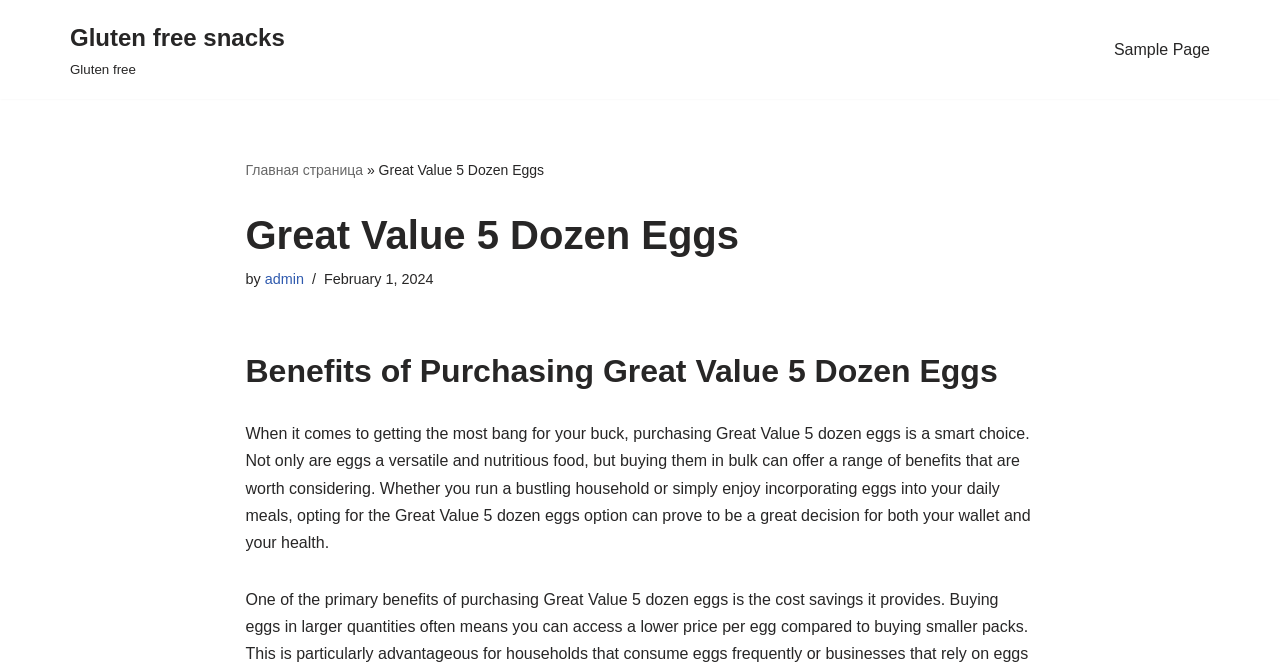When was the article published?
Based on the screenshot, provide a one-word or short-phrase response.

February 1, 2024